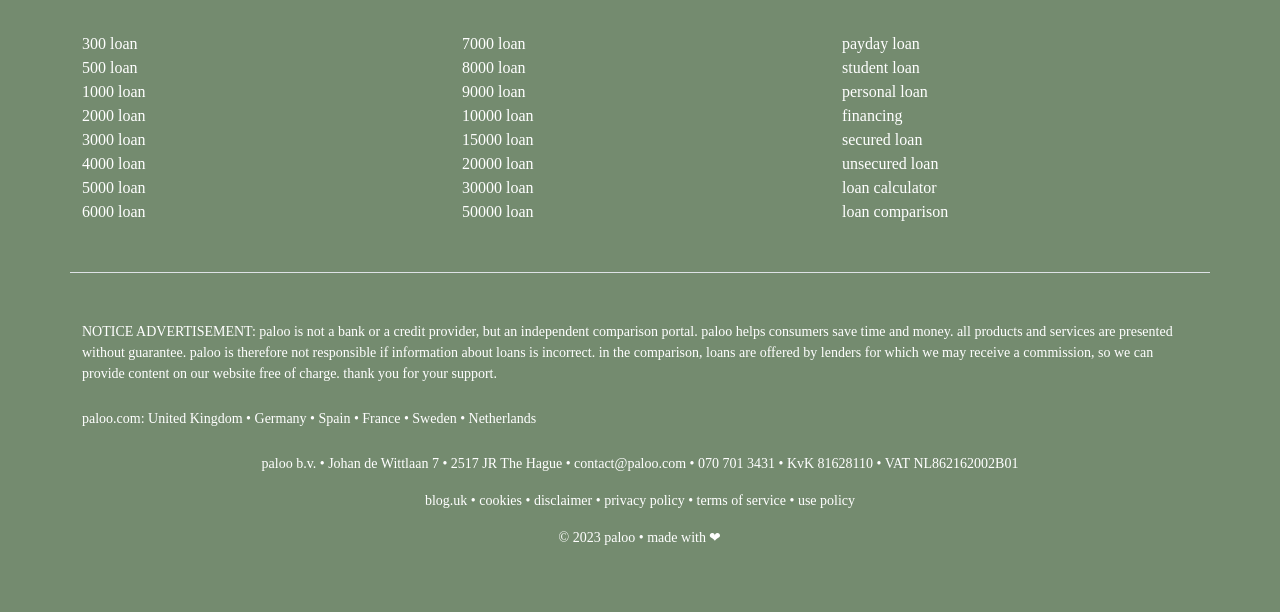Determine the bounding box coordinates of the clickable region to follow the instruction: "Get ForestVPN".

None